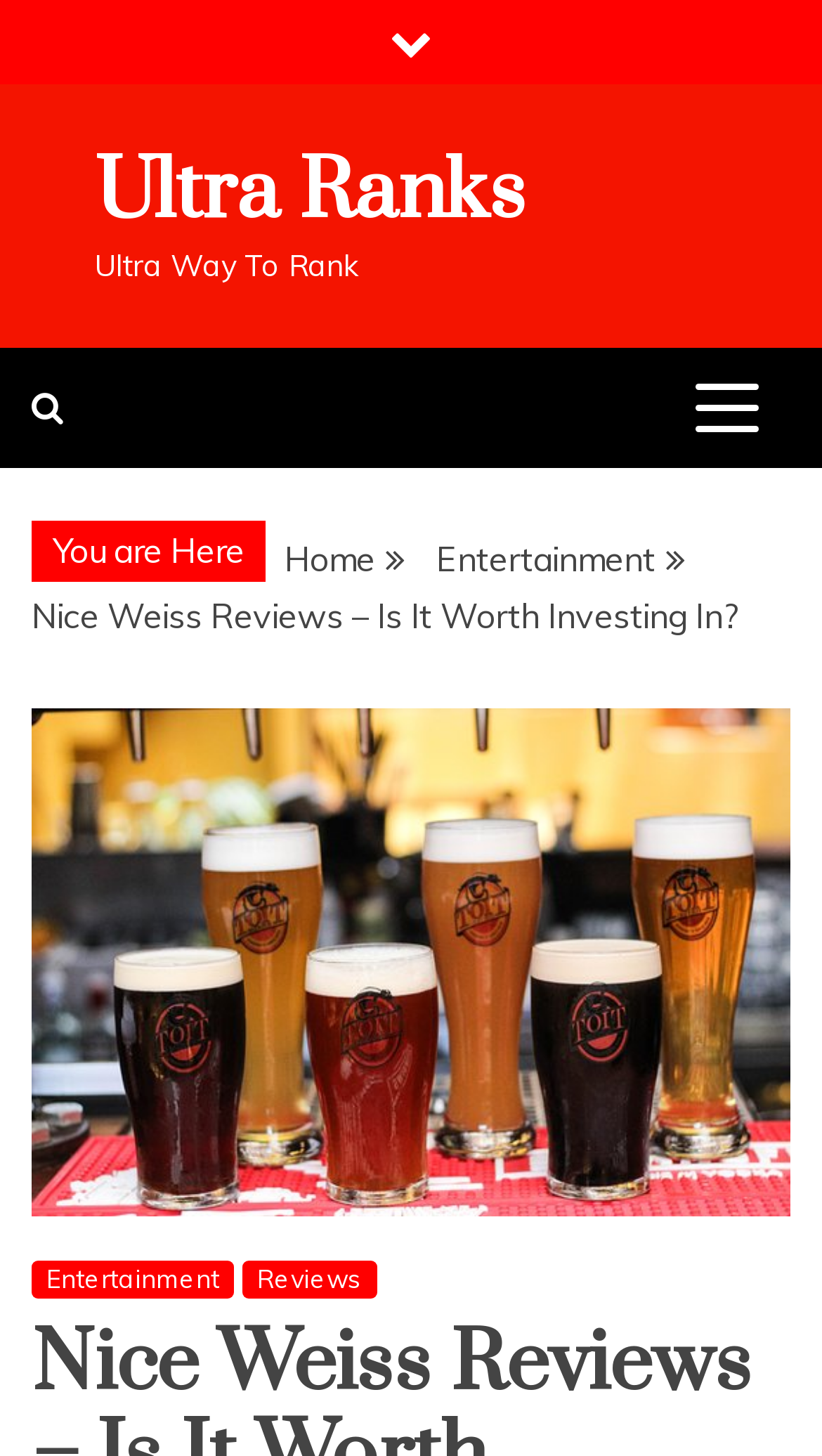Please provide a comprehensive answer to the question based on the screenshot: How many links are there in the primary menu?

I found the primary menu by looking at the button with the label '' and the attribute 'expanded: False'. This button controls the primary menu, which has two links: 'Home' and 'Entertainment'.